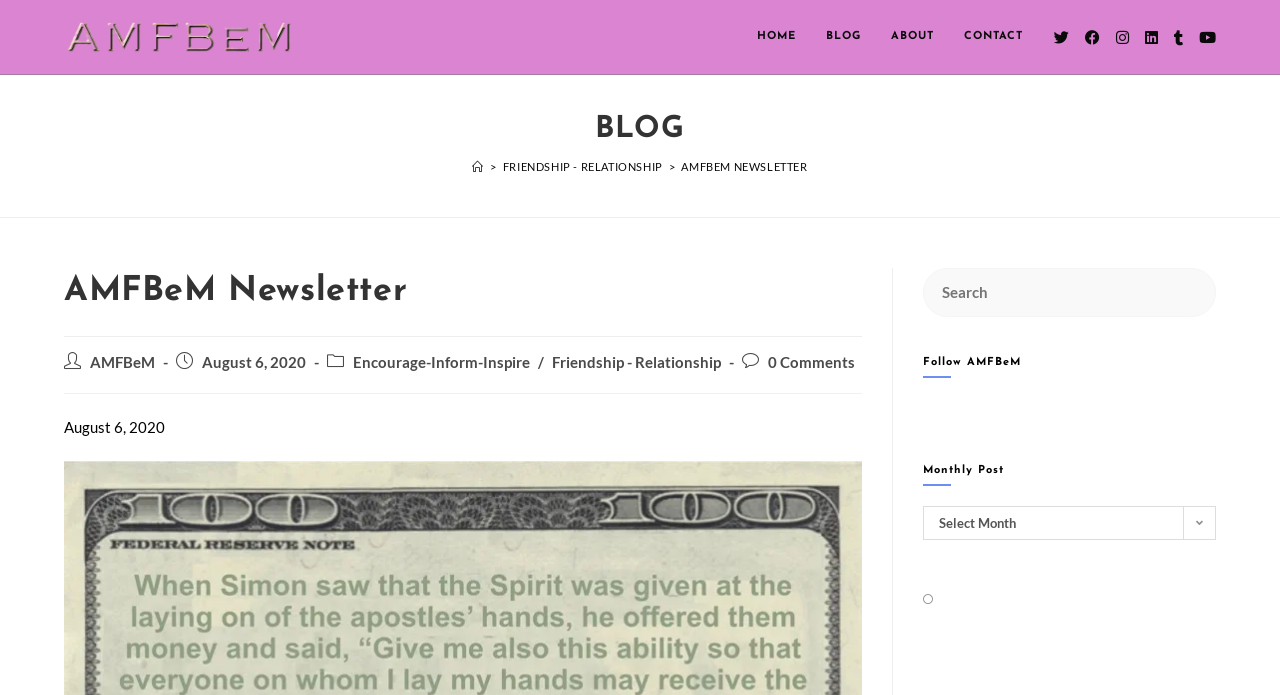Identify the bounding box for the UI element that is described as follows: "Skip to content".

None